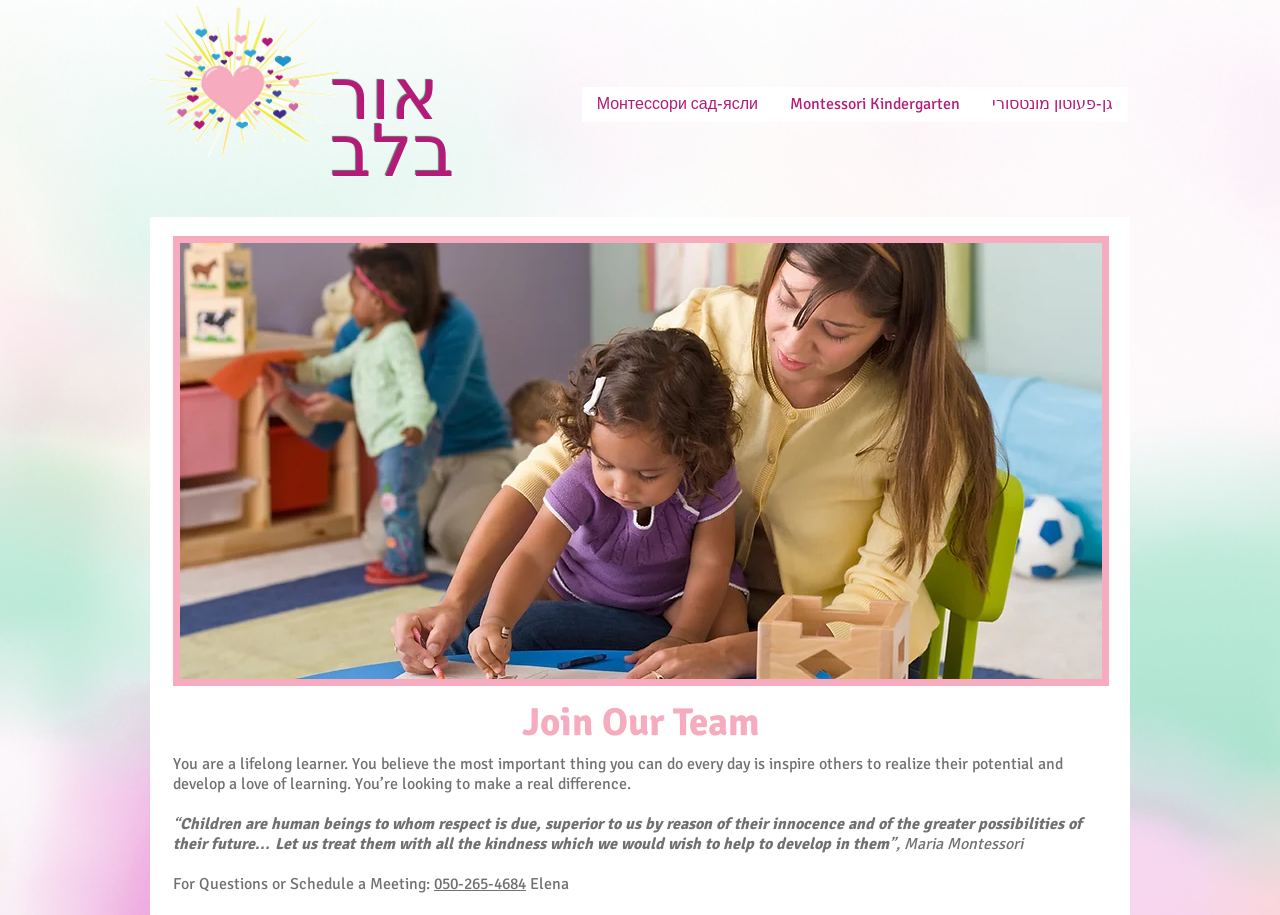Identify the bounding box coordinates of the HTML element based on this description: "גן-פעוטון מונטסורי".

[0.762, 0.095, 0.881, 0.133]